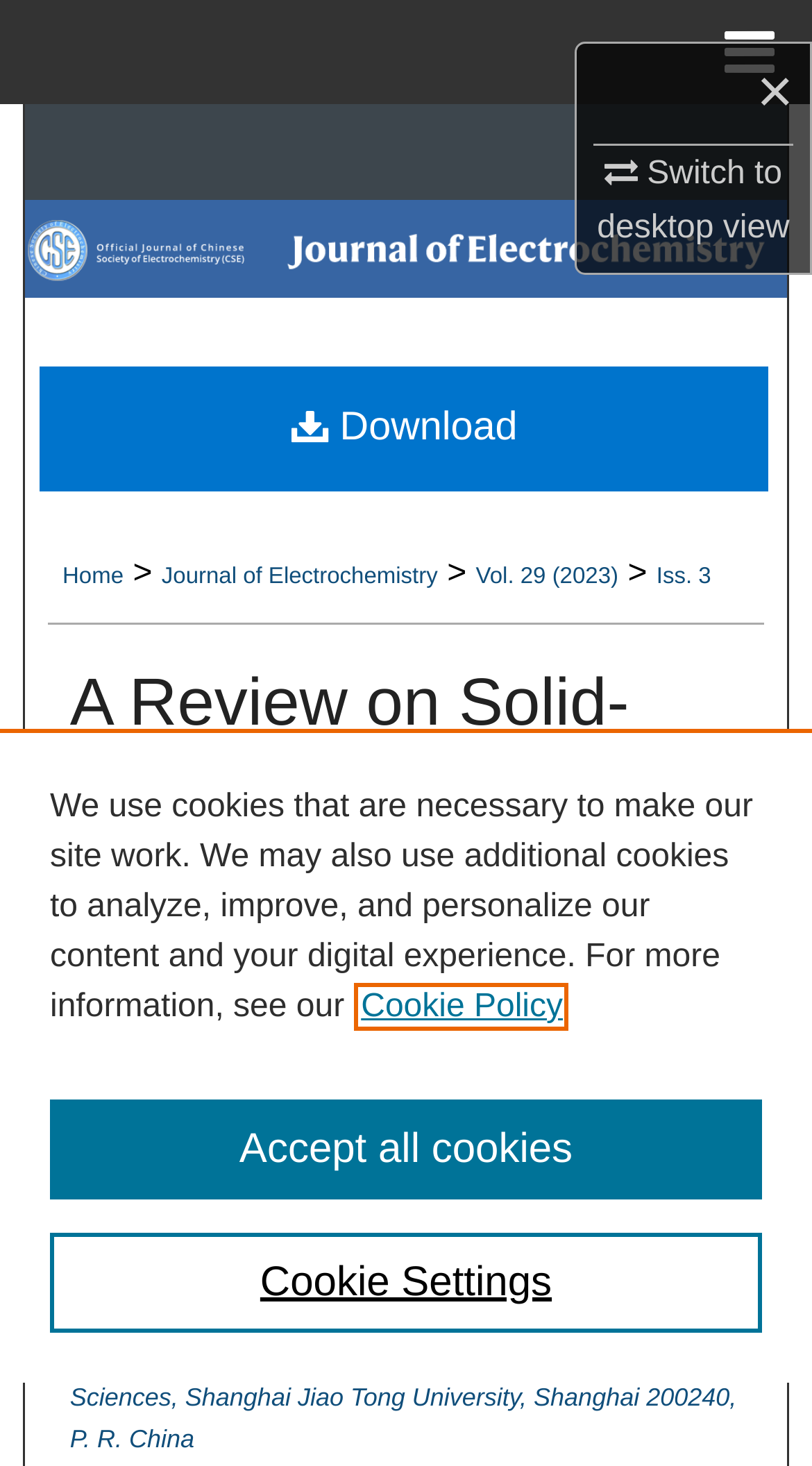Kindly determine the bounding box coordinates for the area that needs to be clicked to execute this instruction: "Search".

[0.0, 0.071, 1.0, 0.142]